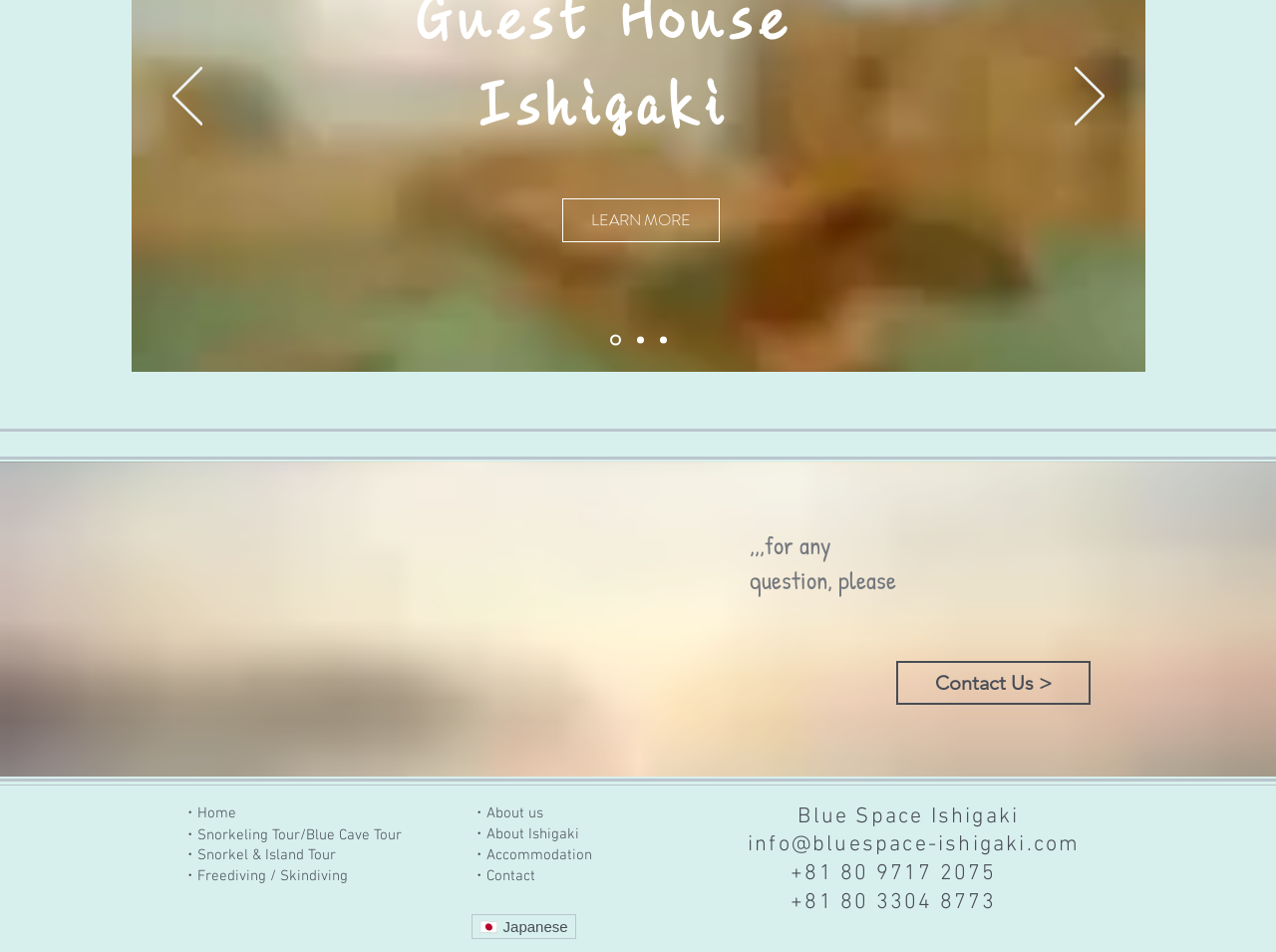Please find the bounding box coordinates of the element that you should click to achieve the following instruction: "Click the 'Instagram' link". The coordinates should be presented as four float numbers between 0 and 1: [left, top, right, bottom].

[0.229, 0.963, 0.245, 0.984]